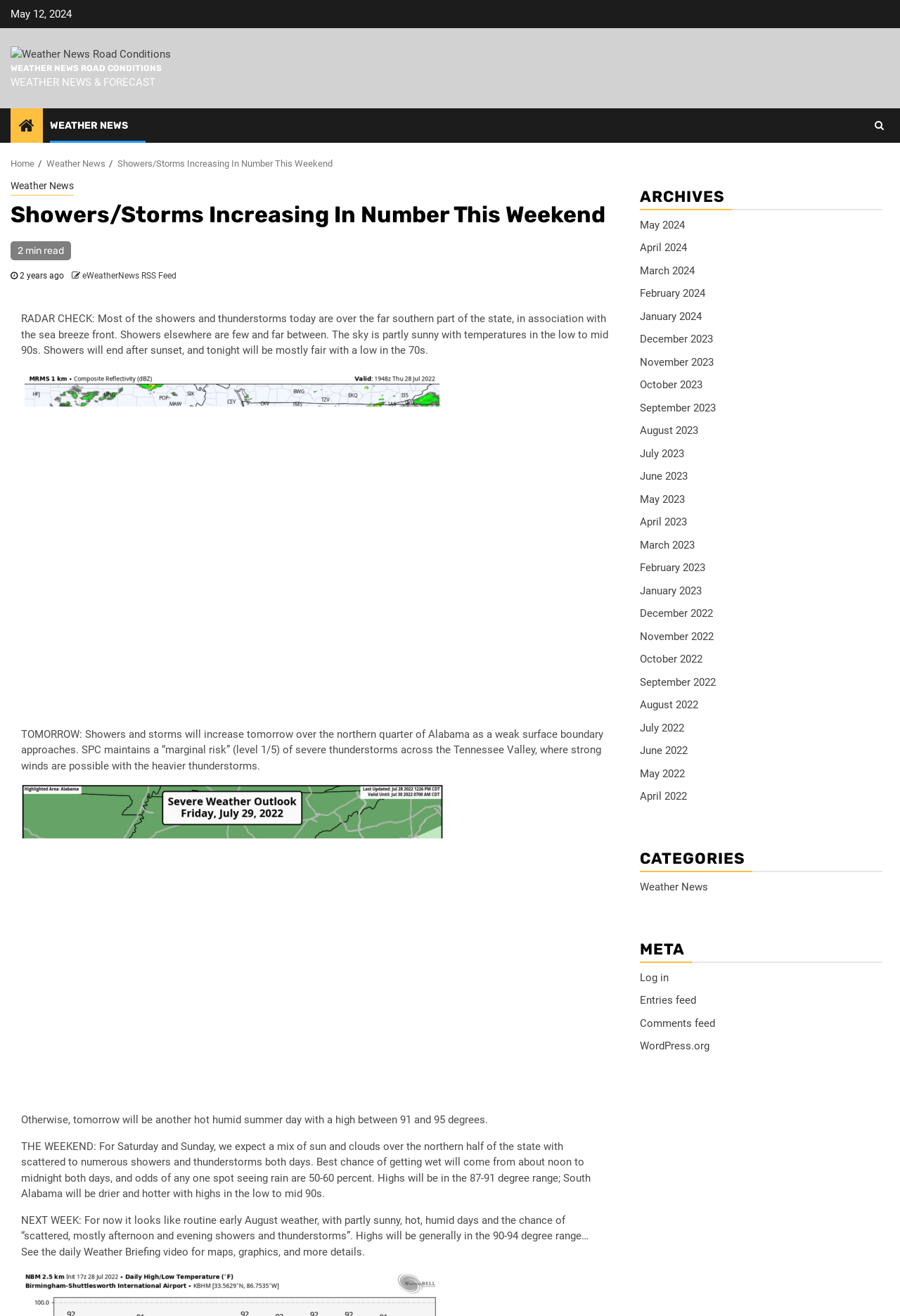How many links are listed under 'ARCHIVES'? Analyze the screenshot and reply with just one word or a short phrase.

24